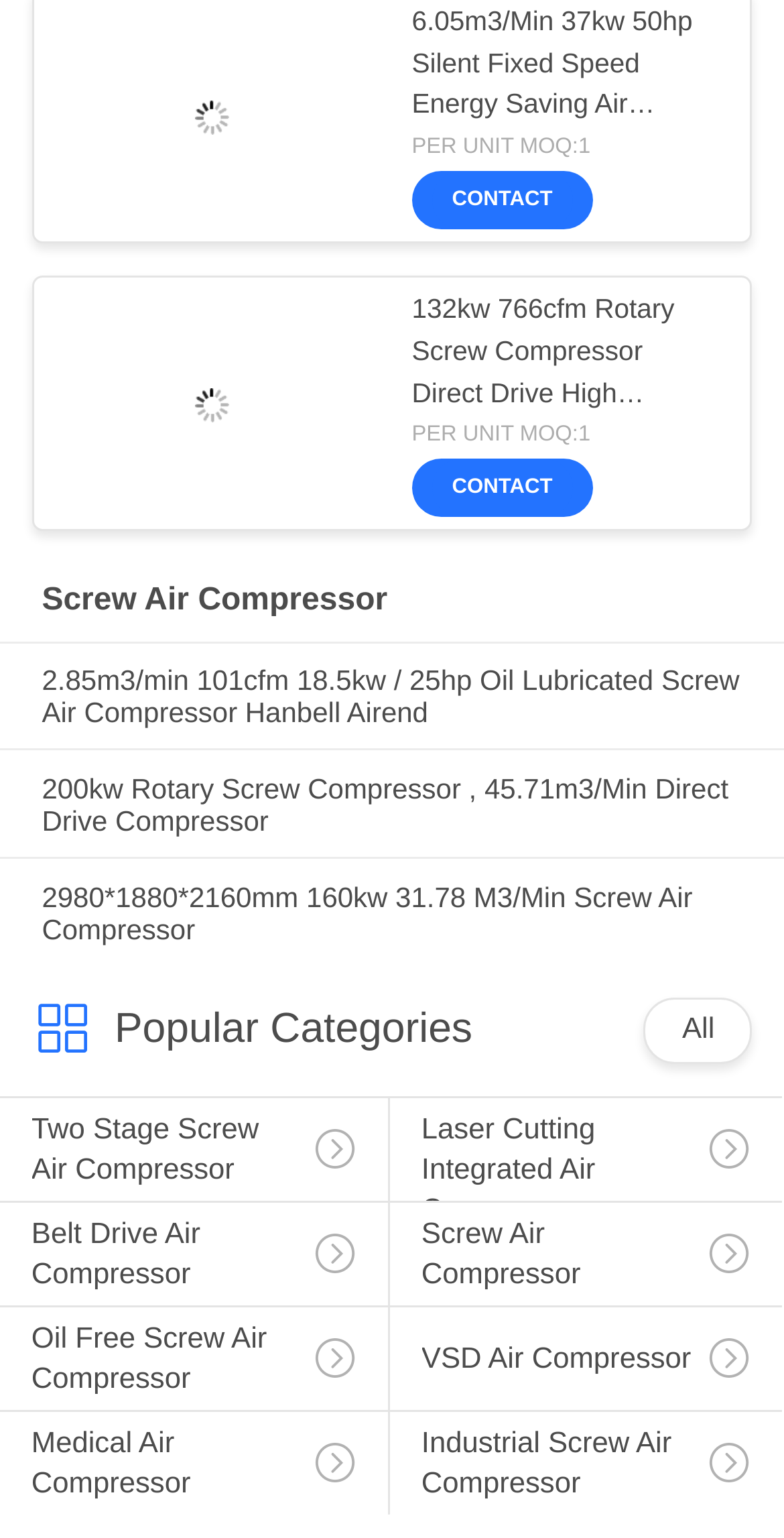Please find the bounding box coordinates of the clickable region needed to complete the following instruction: "Explore Screw Air Compressor products". The bounding box coordinates must consist of four float numbers between 0 and 1, i.e., [left, top, right, bottom].

[0.053, 0.379, 0.947, 0.403]